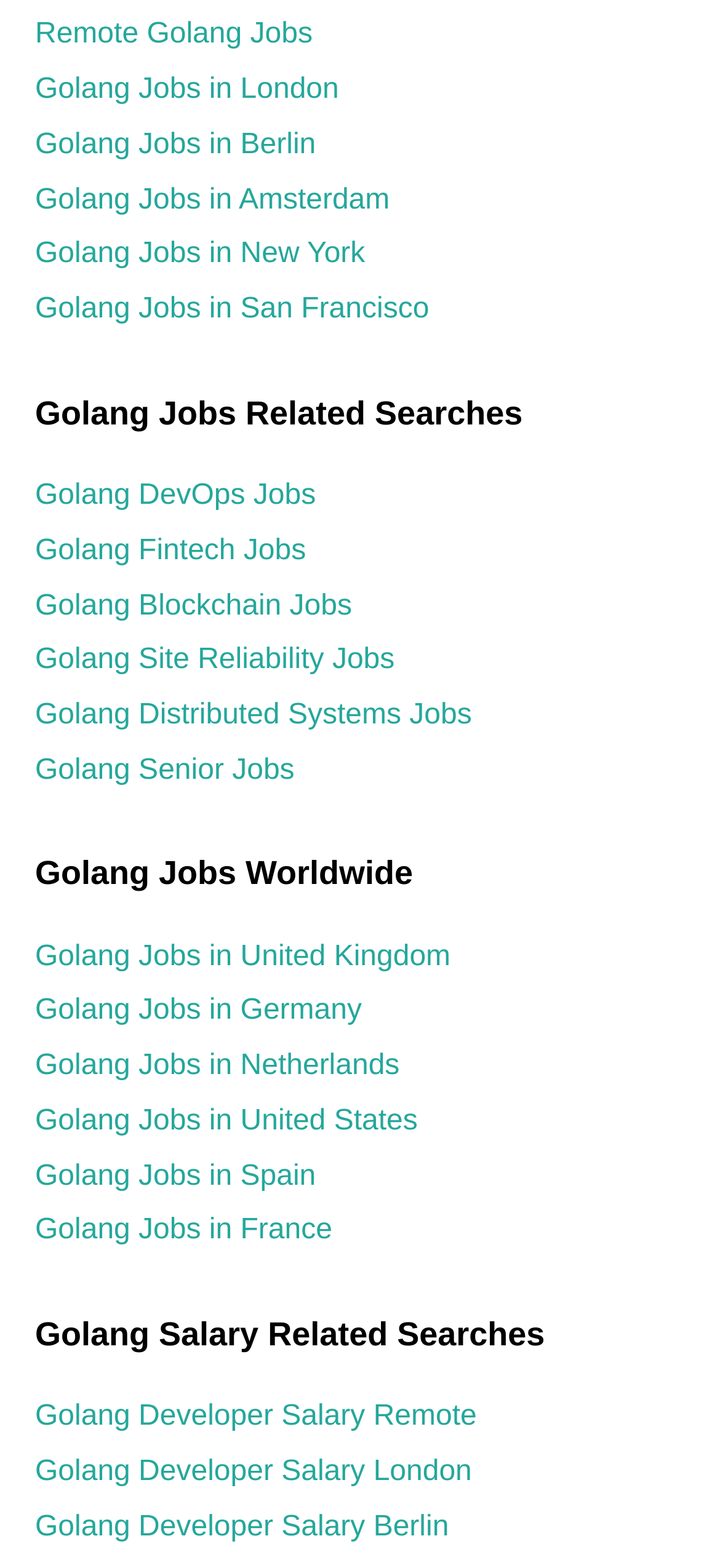Answer the question with a single word or phrase: 
What are the top Golang job locations?

London, Berlin, Amsterdam, New York, San Francisco